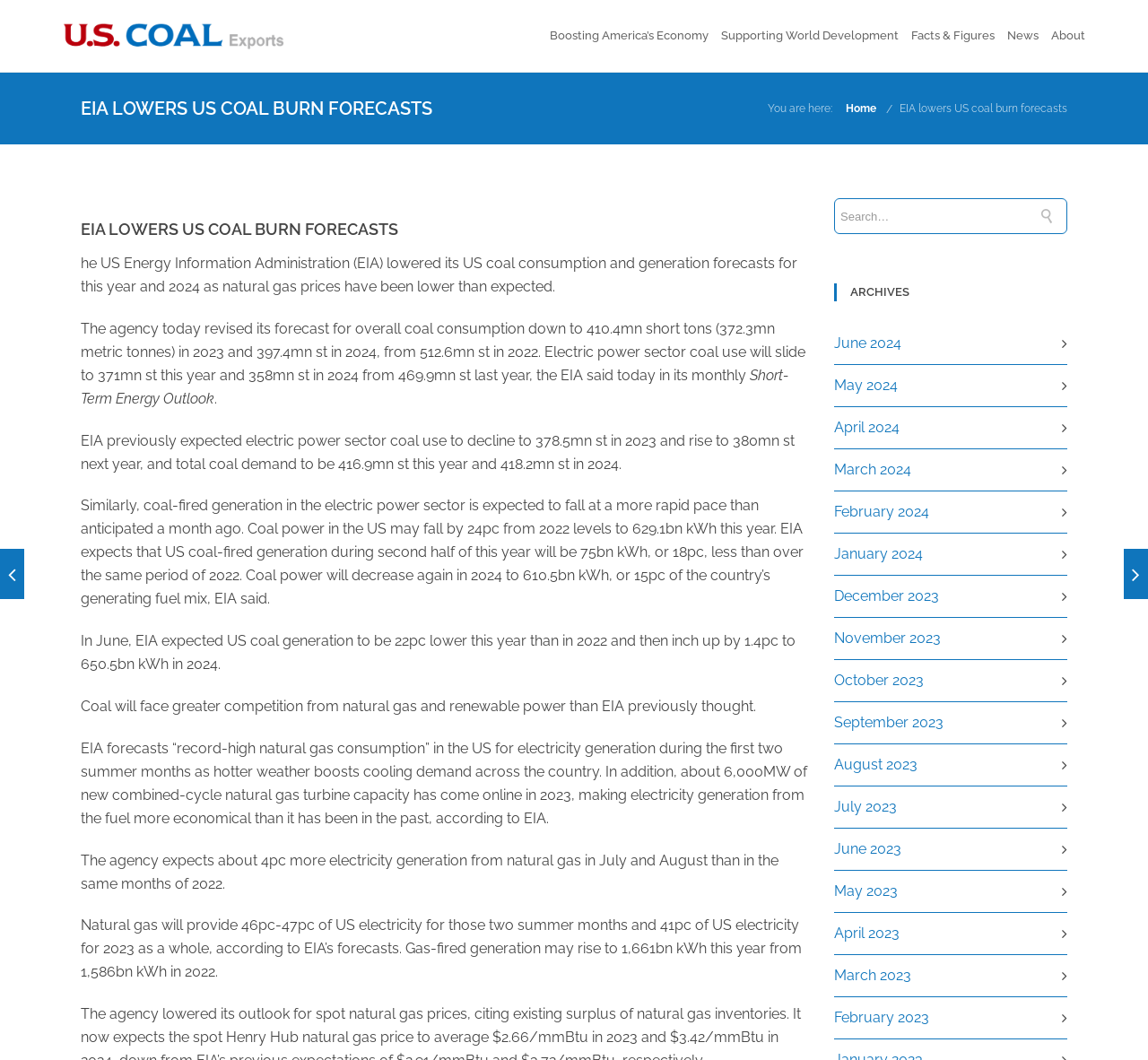Answer briefly with one word or phrase:
How many months of new combined-cycle natural gas turbine capacity have come online in 2023?

6,000MW